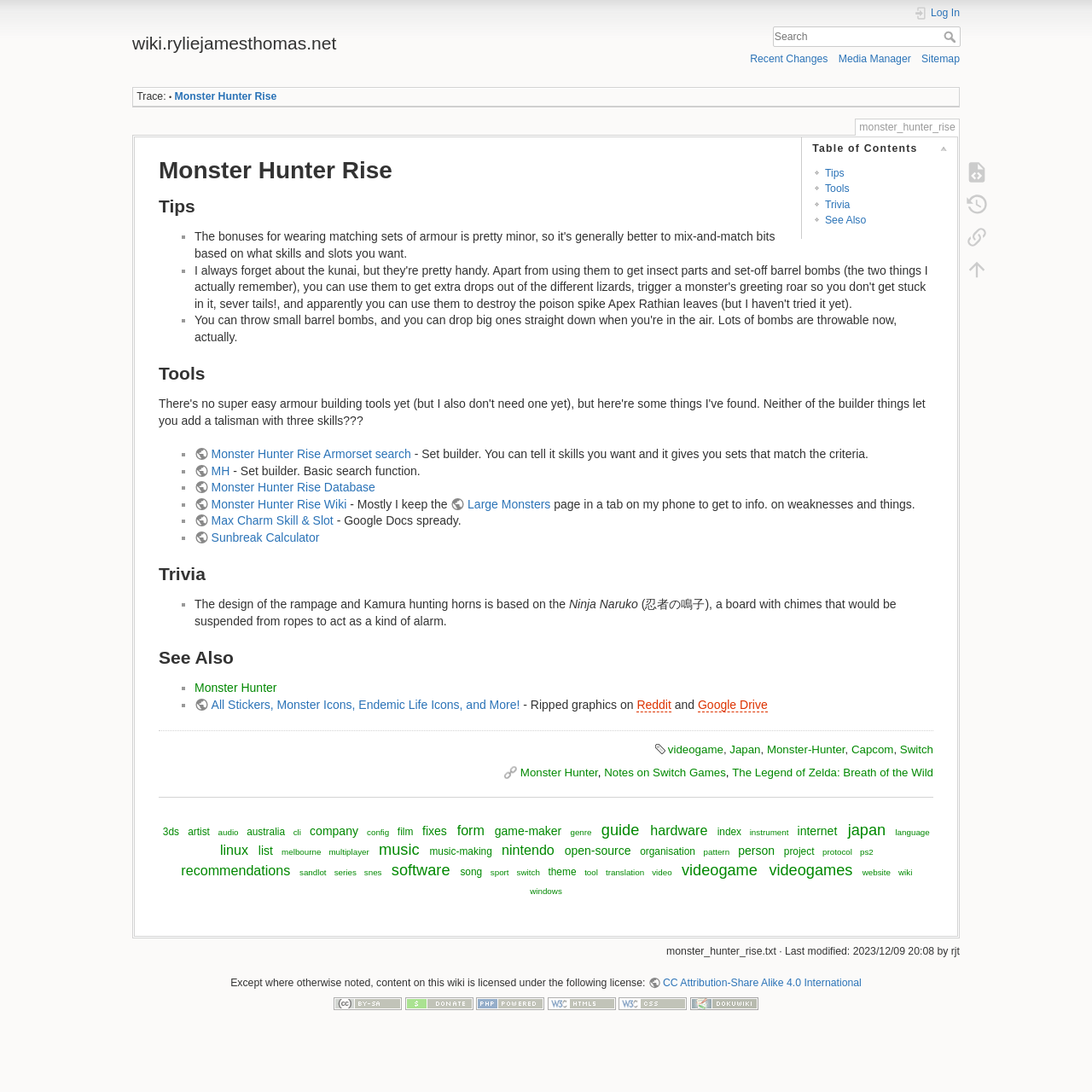Give a one-word or one-phrase response to the question:
What is the bounding box coordinate of the 'Log In' link?

[0.837, 0.005, 0.879, 0.019]